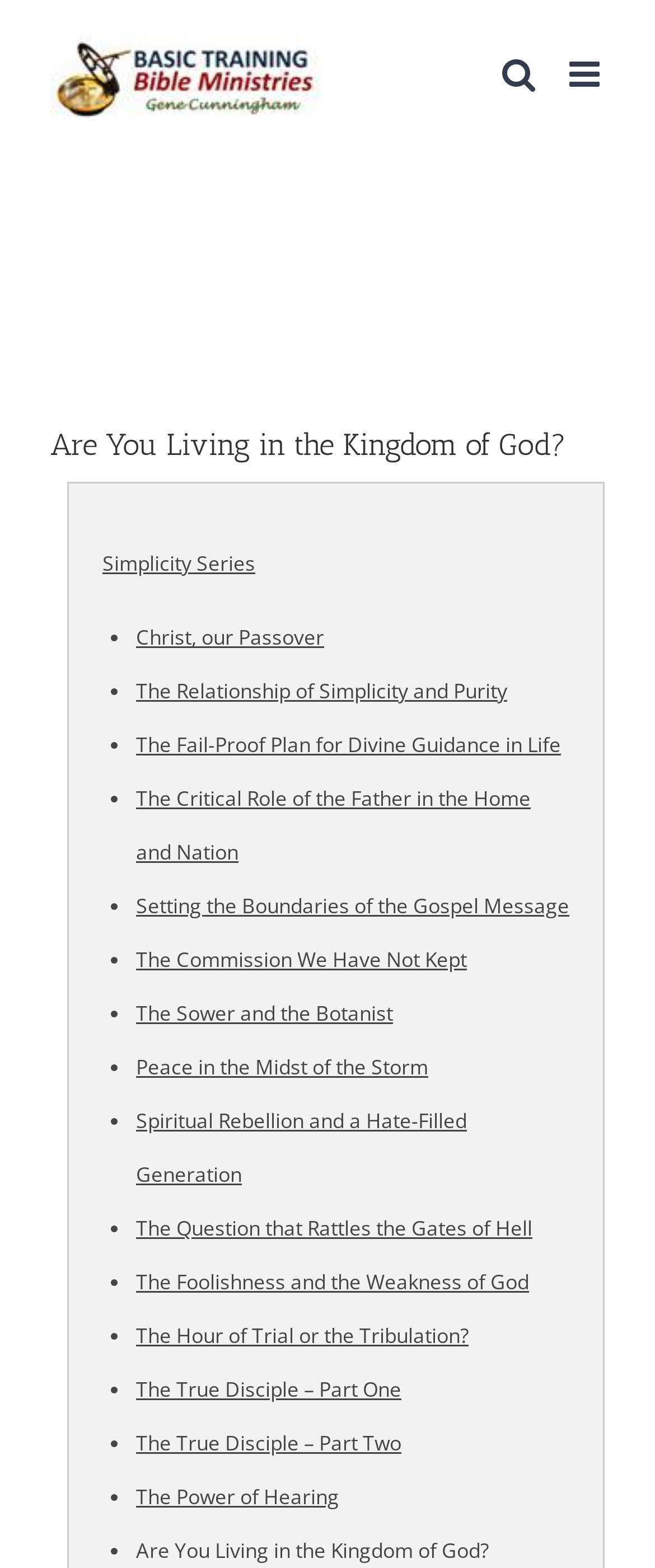Identify the bounding box coordinates of the area that should be clicked in order to complete the given instruction: "Toggle mobile menu". The bounding box coordinates should be four float numbers between 0 and 1, i.e., [left, top, right, bottom].

[0.869, 0.036, 0.923, 0.059]